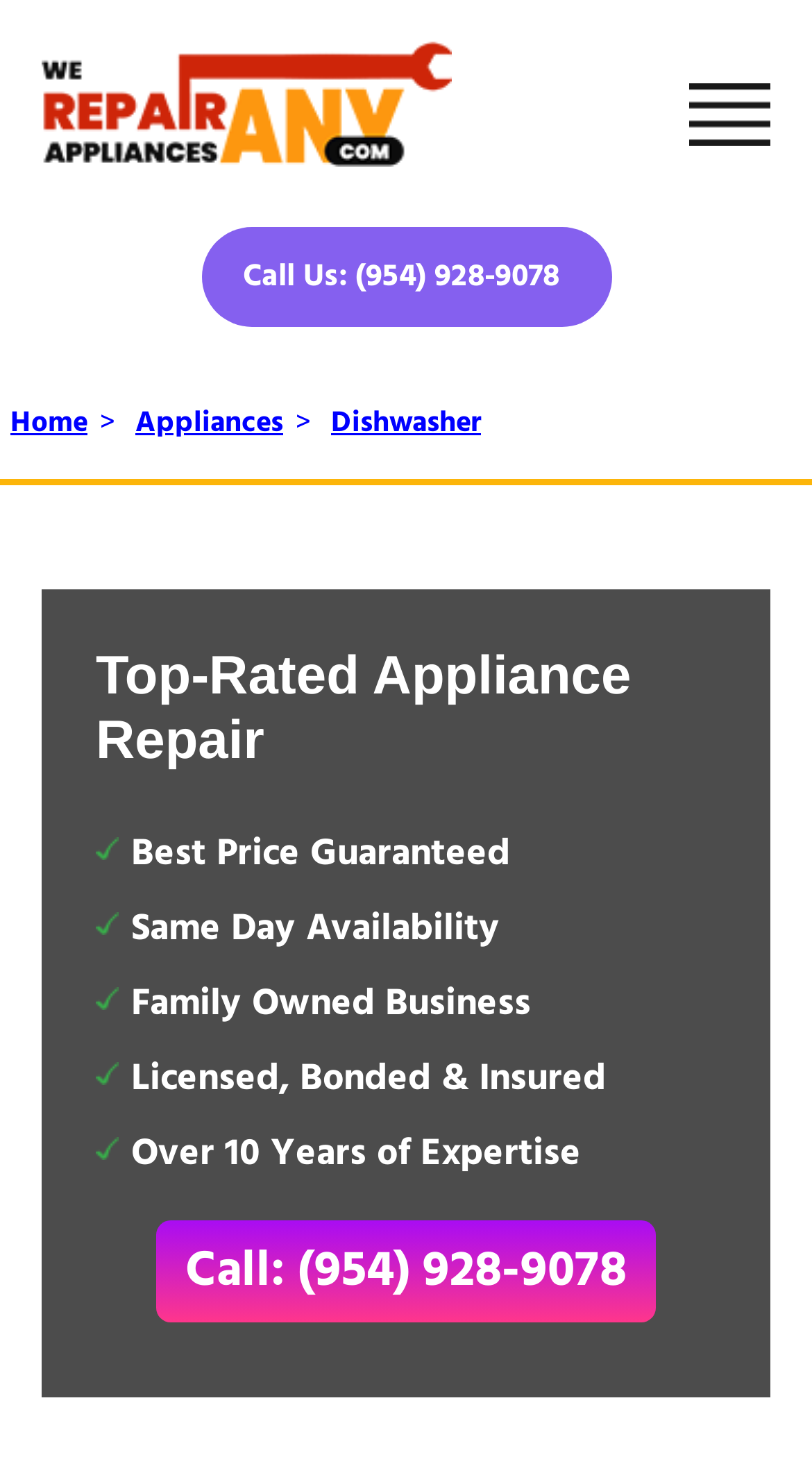Answer with a single word or phrase: 
How many years of expertise does the appliance repair company have?

Over 10 Years